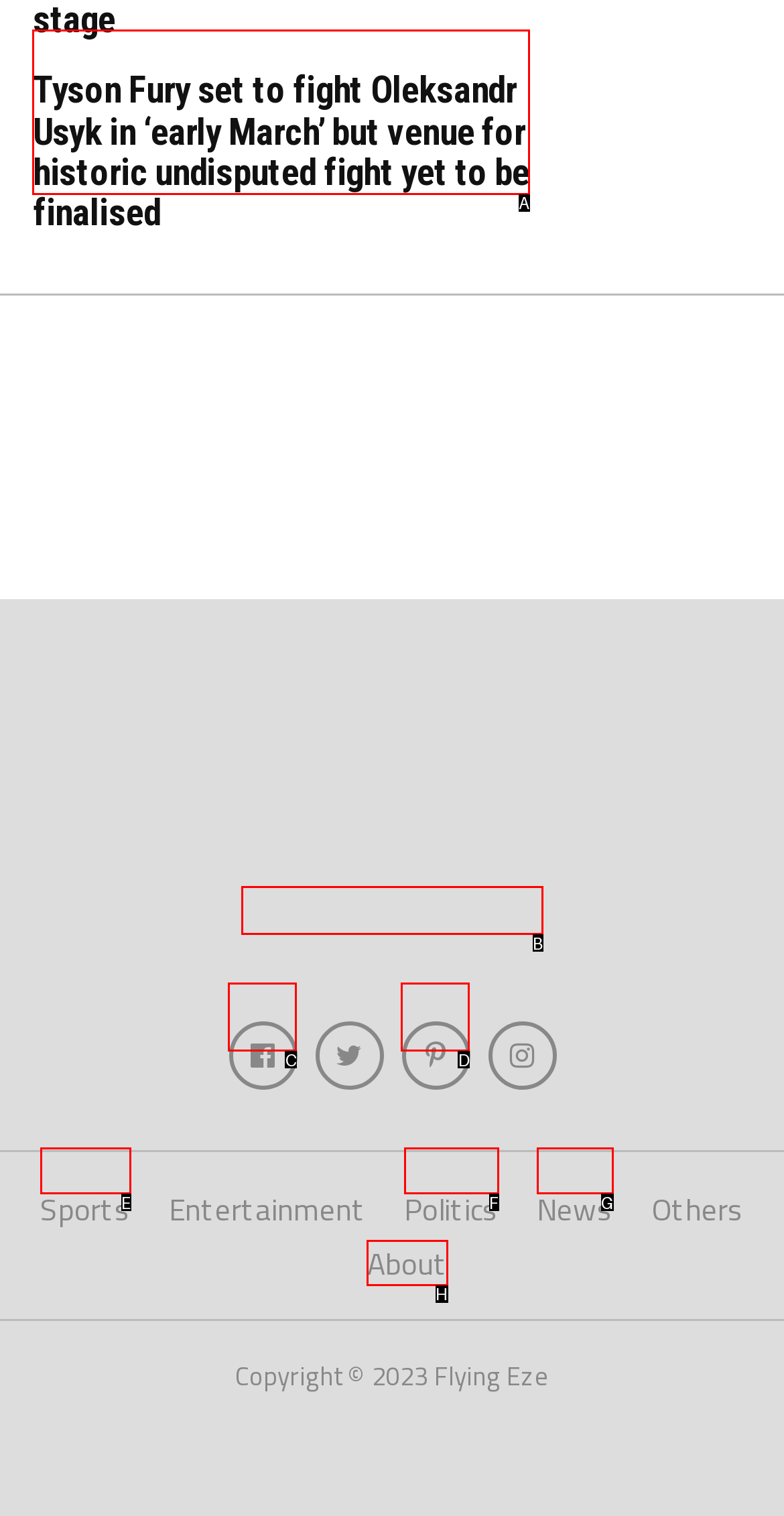What letter corresponds to the UI element to complete this task: Check the About page
Answer directly with the letter.

H